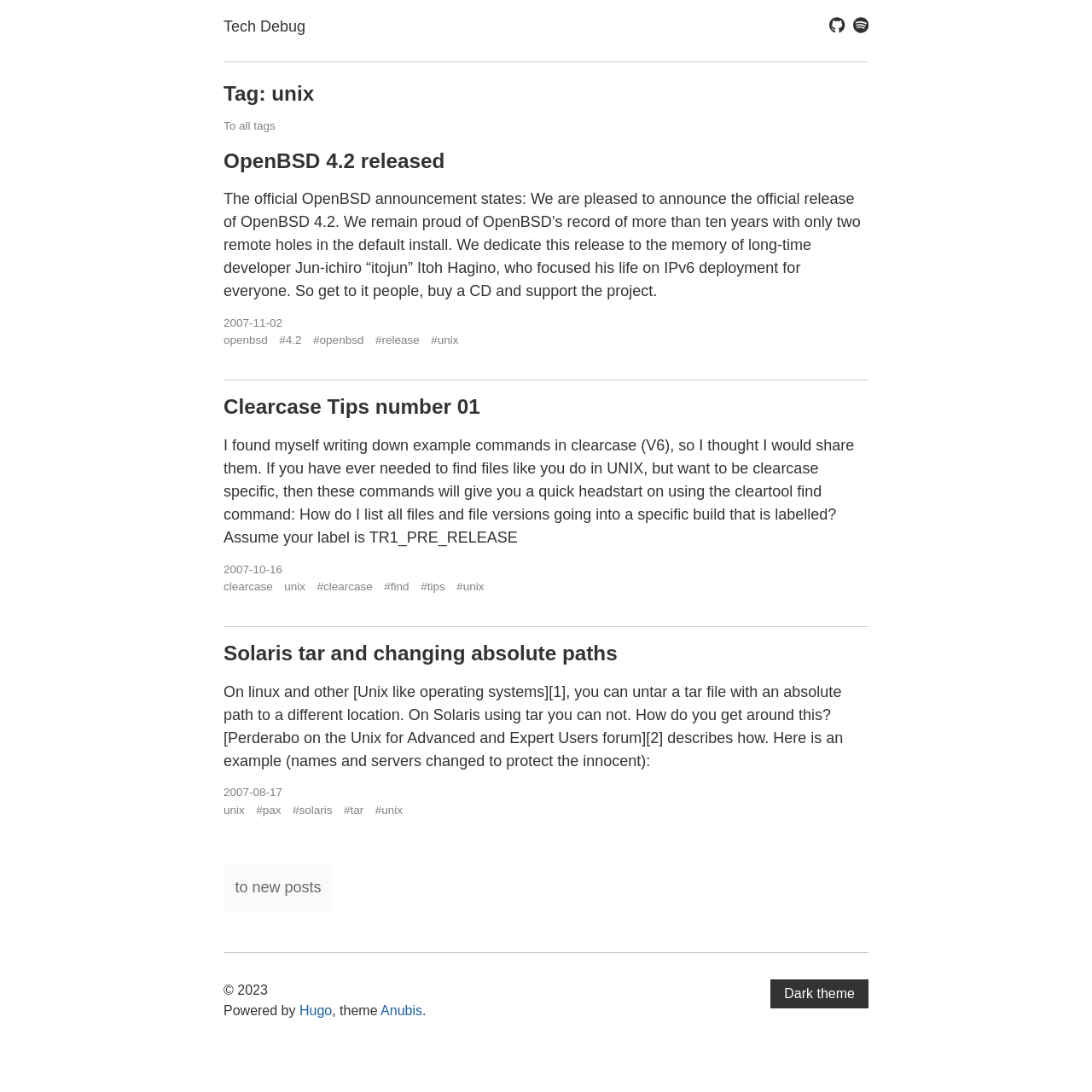Please reply to the following question using a single word or phrase: 
What is the link to the 'Clearcase Tips number 01' article?

Clearcase Tips number 01